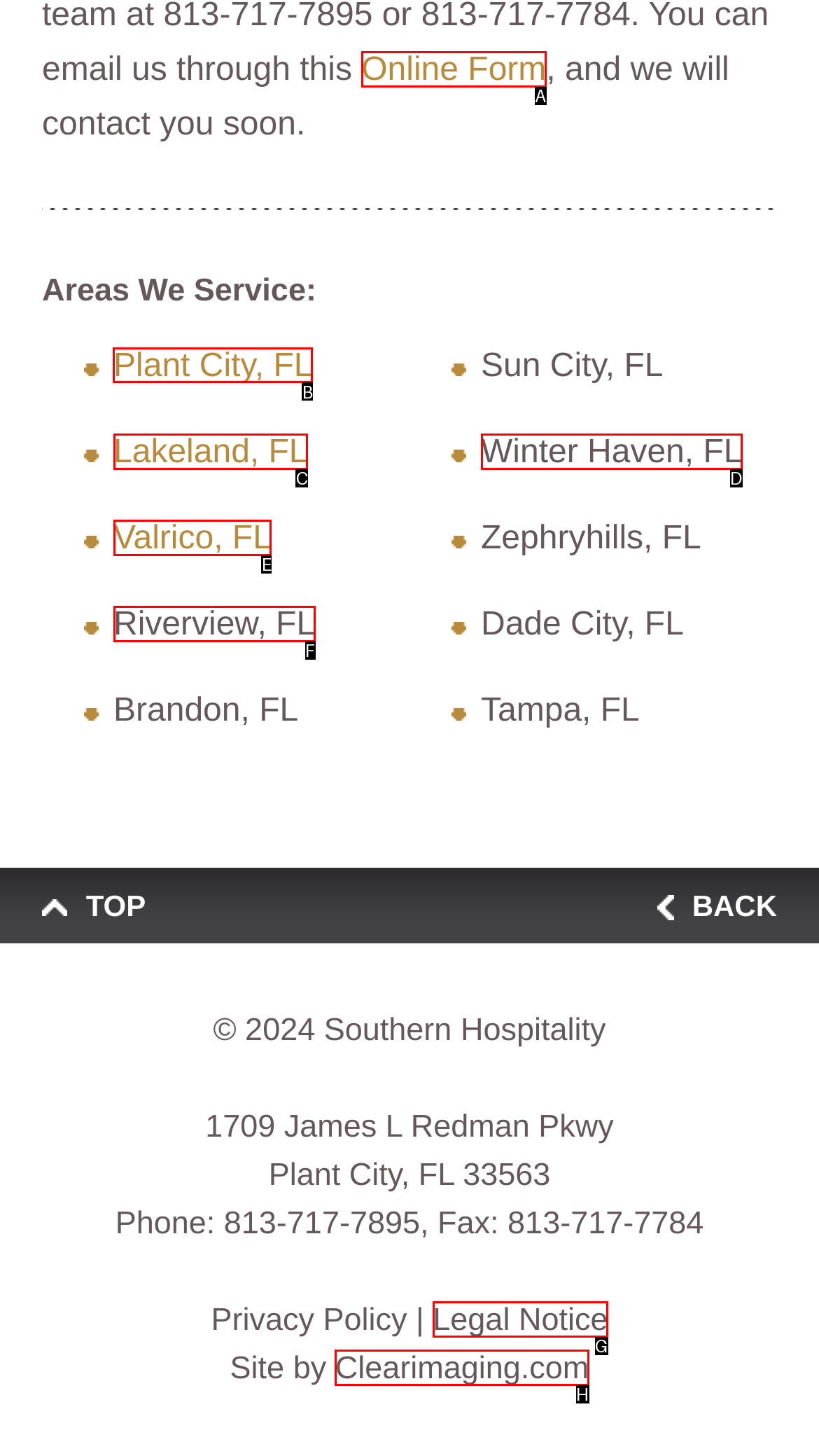Identify the HTML element I need to click to complete this task: View areas serviced in Plant City, FL Provide the option's letter from the available choices.

B